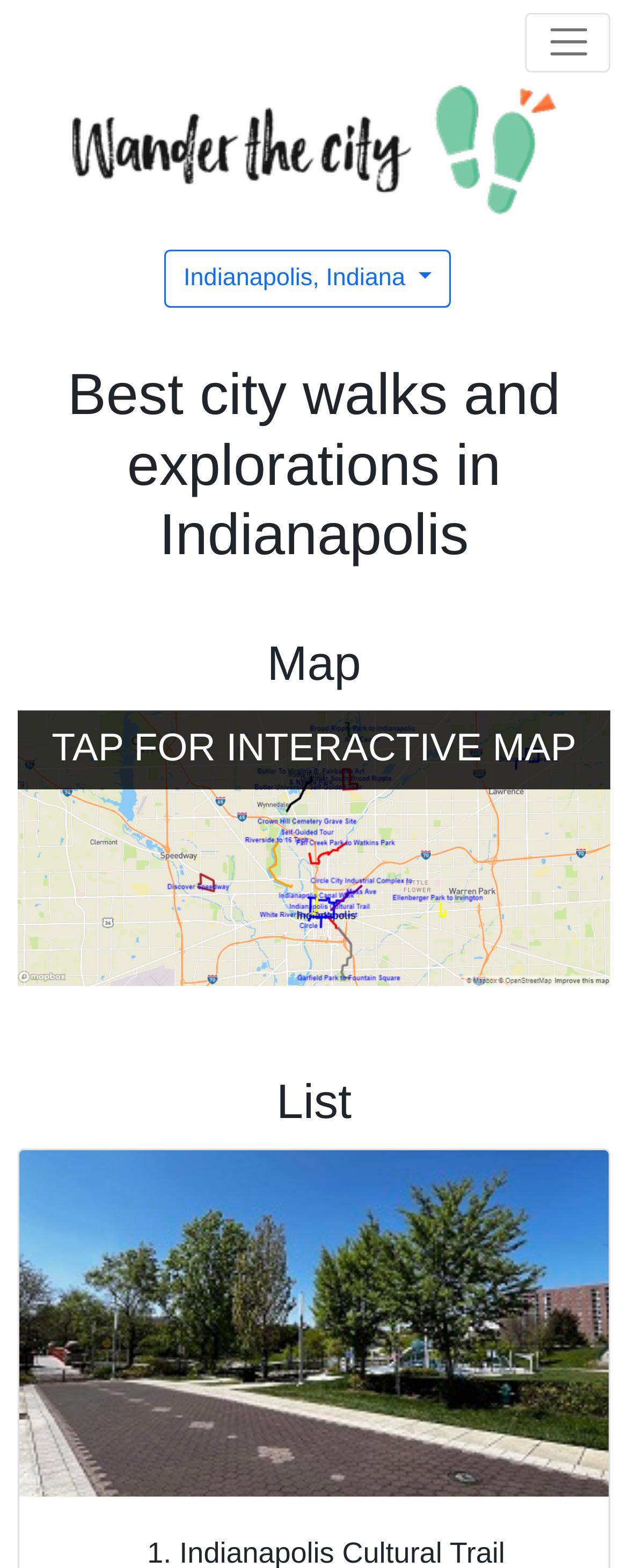What is the logo of the website?
Answer the question with just one word or phrase using the image.

Wanderthecity Logo